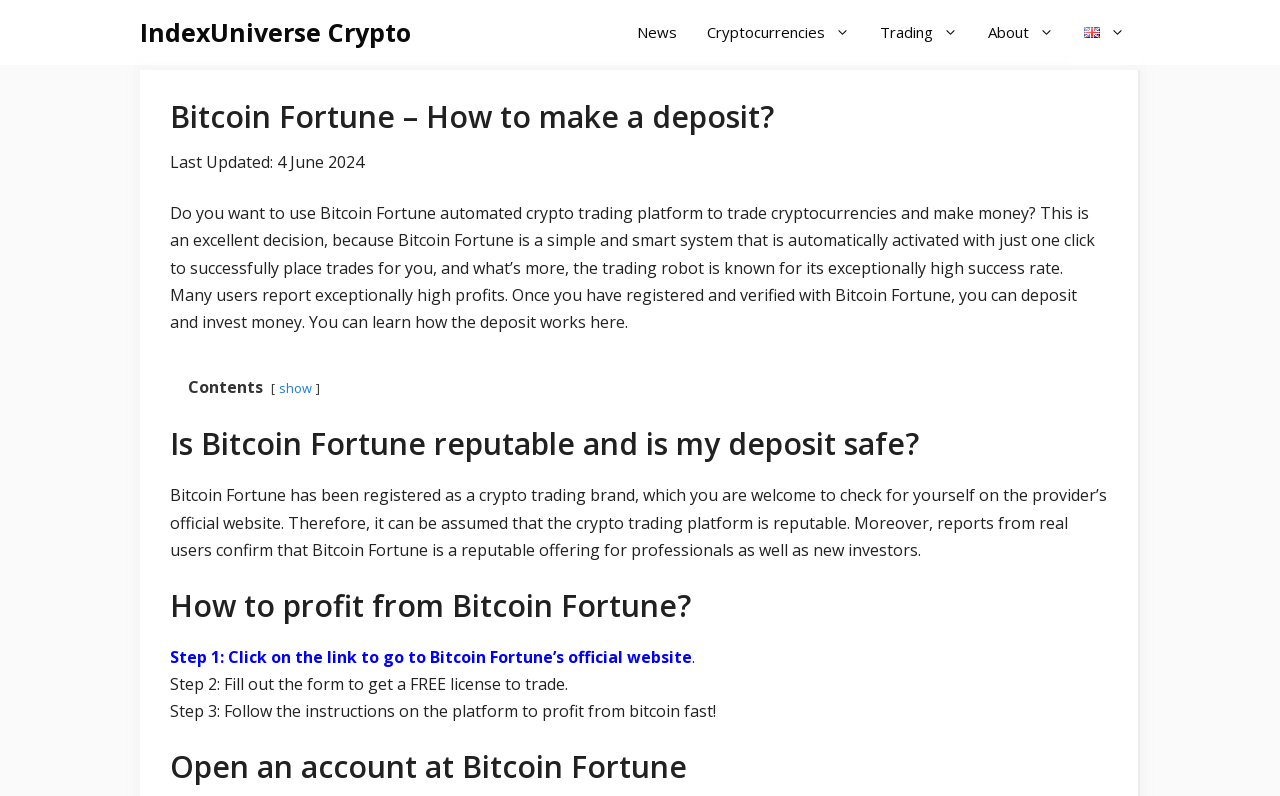How many steps are required to profit from Bitcoin Fortune?
Could you answer the question in a detailed manner, providing as much information as possible?

According to the webpage content, specifically the text 'Step 1: Click on the link to go to Bitcoin Fortune’s official website', 'Step 2: Fill out the form to get a FREE license to trade.', and 'Step 3: Follow the instructions on the platform to profit from bitcoin fast!', it is clear that there are 3 steps required to profit from Bitcoin Fortune.